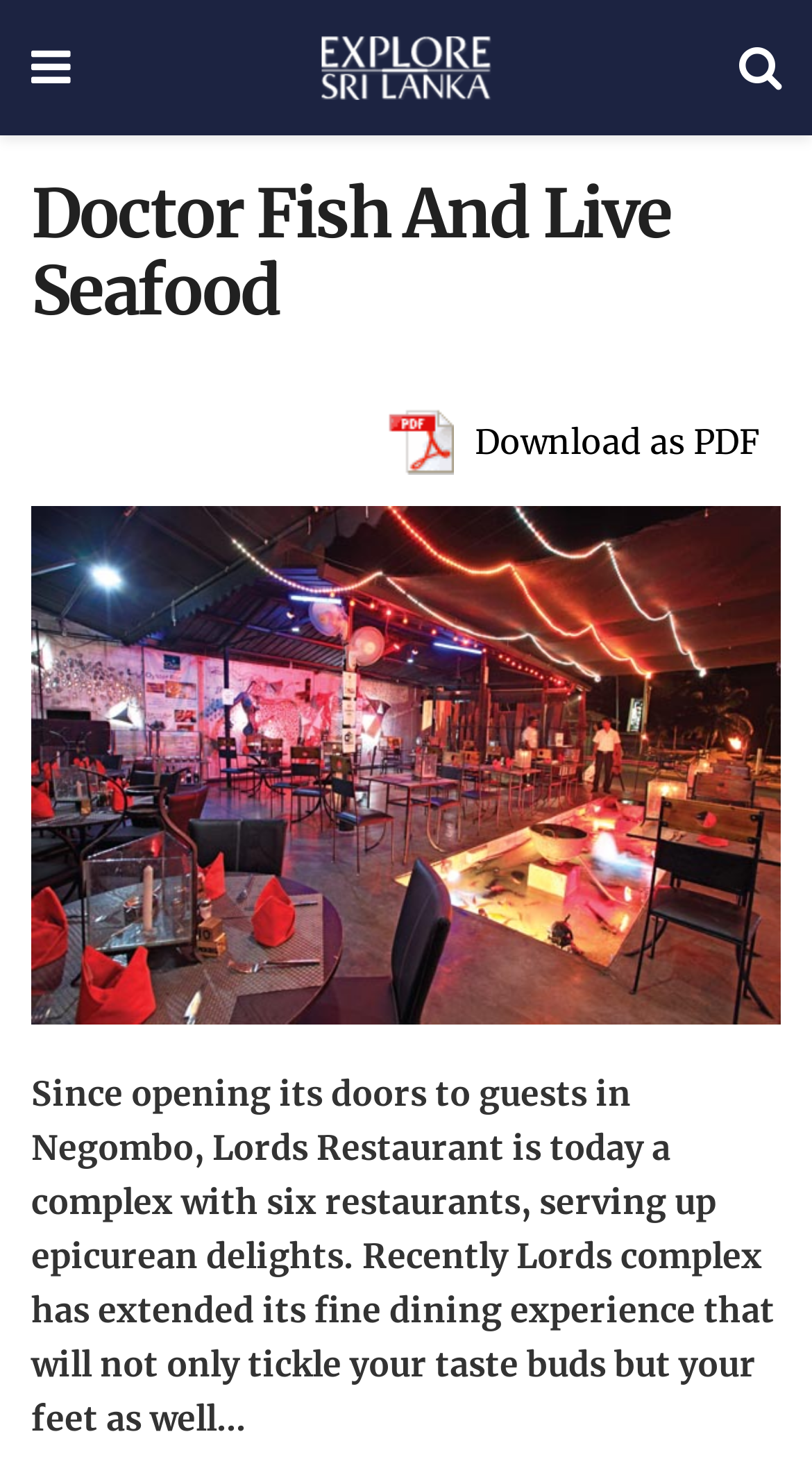Is there a downloadable version of the content?
Using the image as a reference, give an elaborate response to the question.

The answer can be found in the link element which states 'image_pdf Download as PDF', indicating that the content can be downloaded as a PDF file.